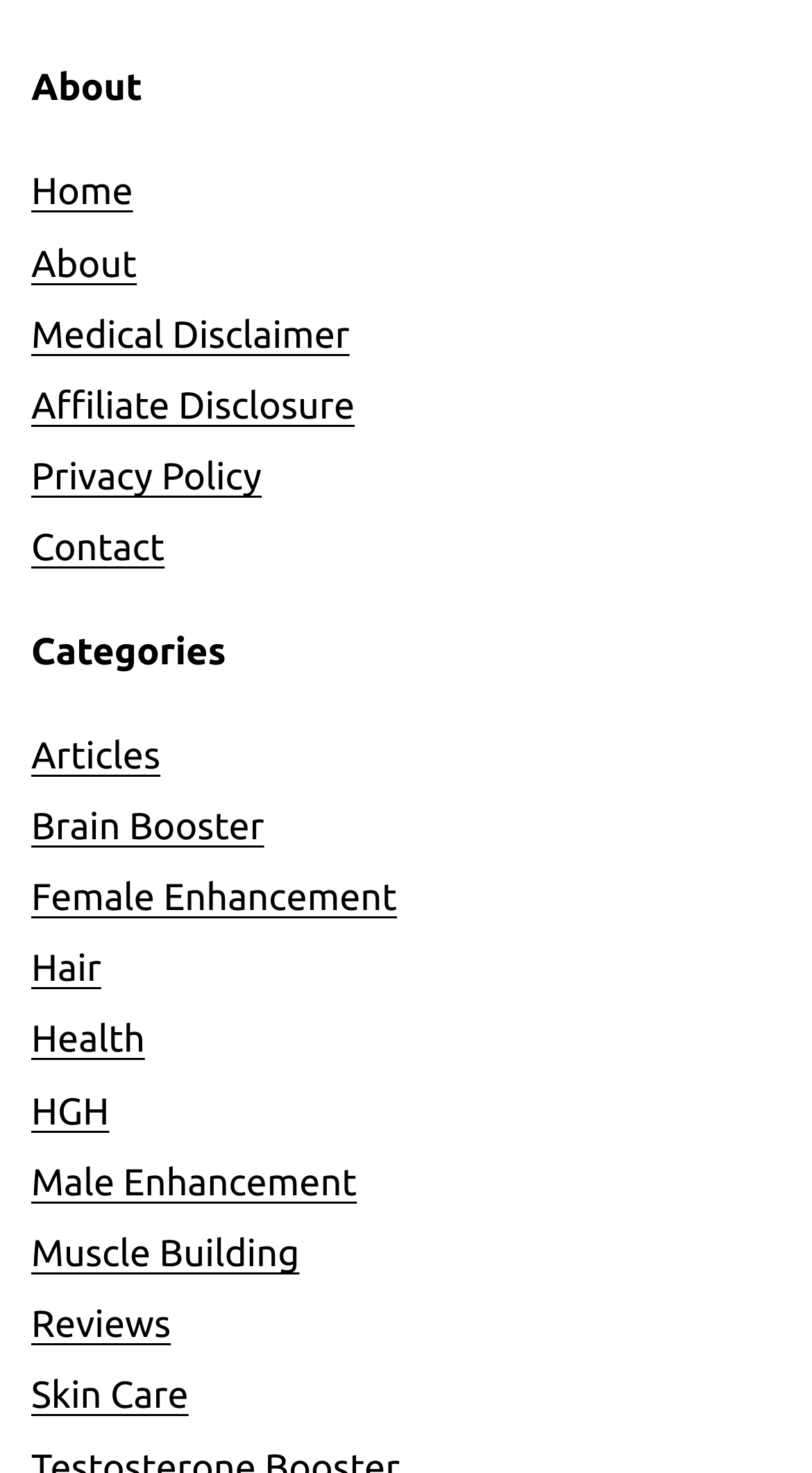Pinpoint the bounding box coordinates of the area that must be clicked to complete this instruction: "contact us".

[0.038, 0.358, 0.203, 0.386]